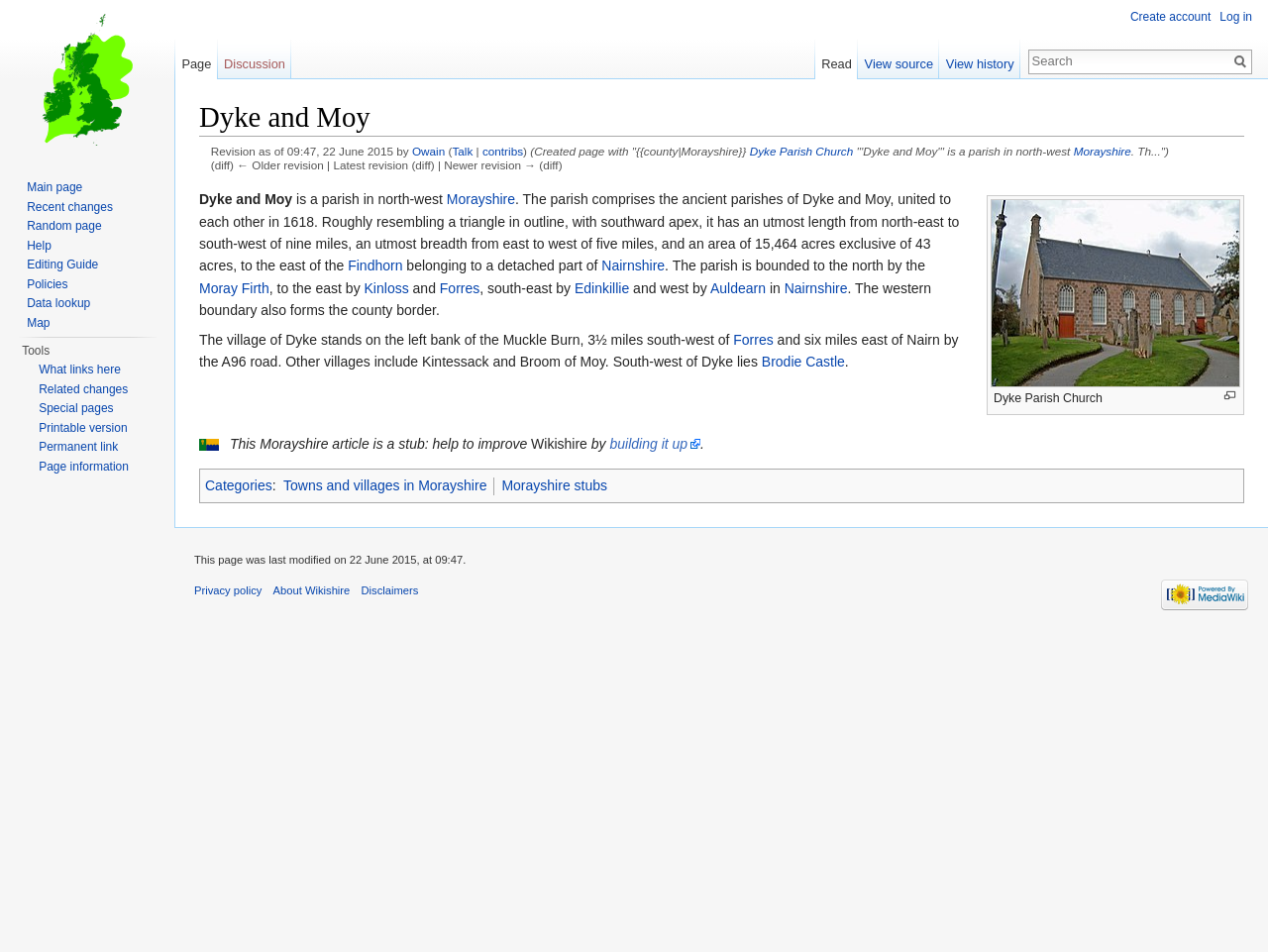Please find the top heading of the webpage and generate its text.

Dyke and Moy